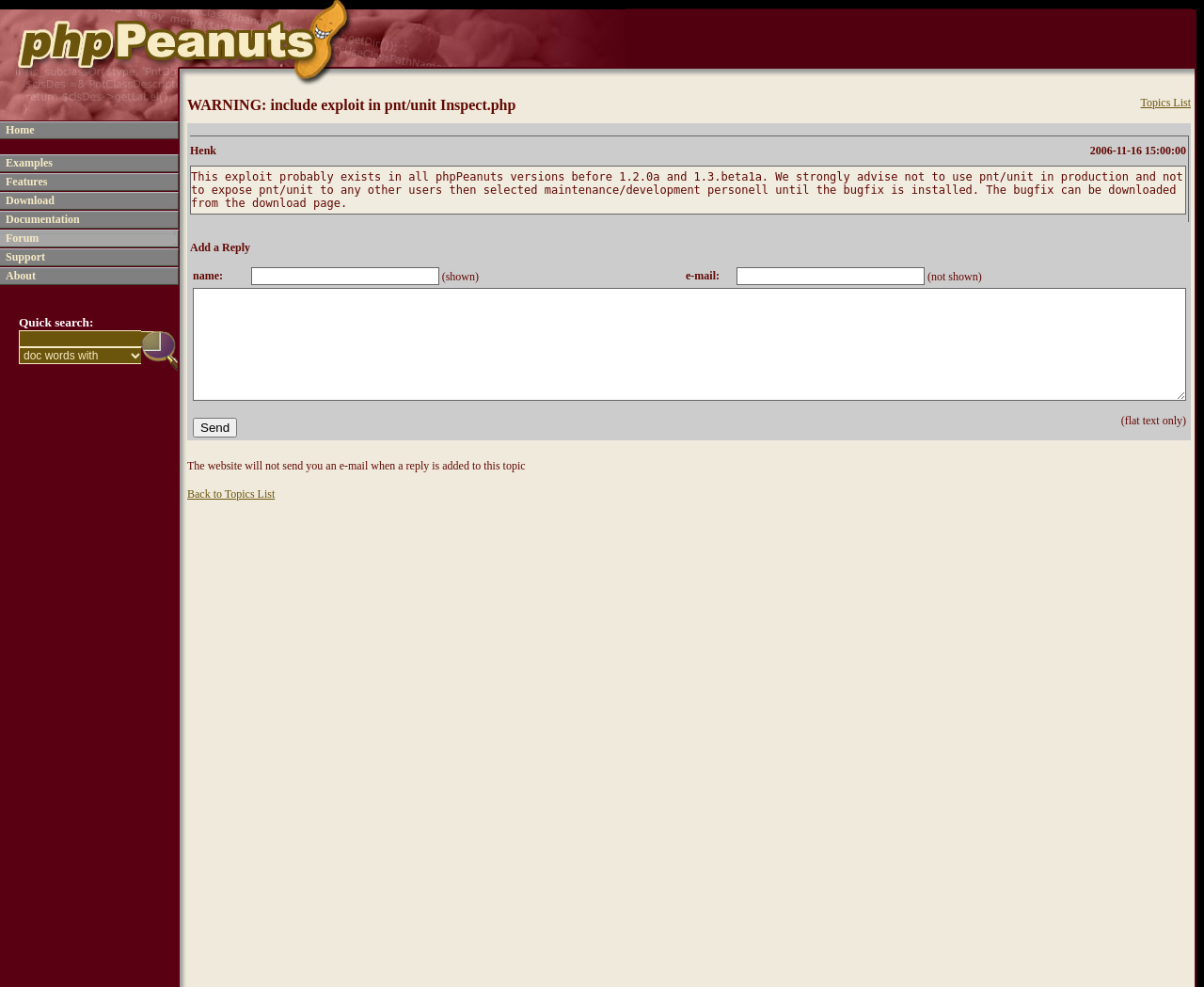What is the function of the button with the text 'Submit'?
Observe the image and answer the question with a one-word or short phrase response.

To submit a search query